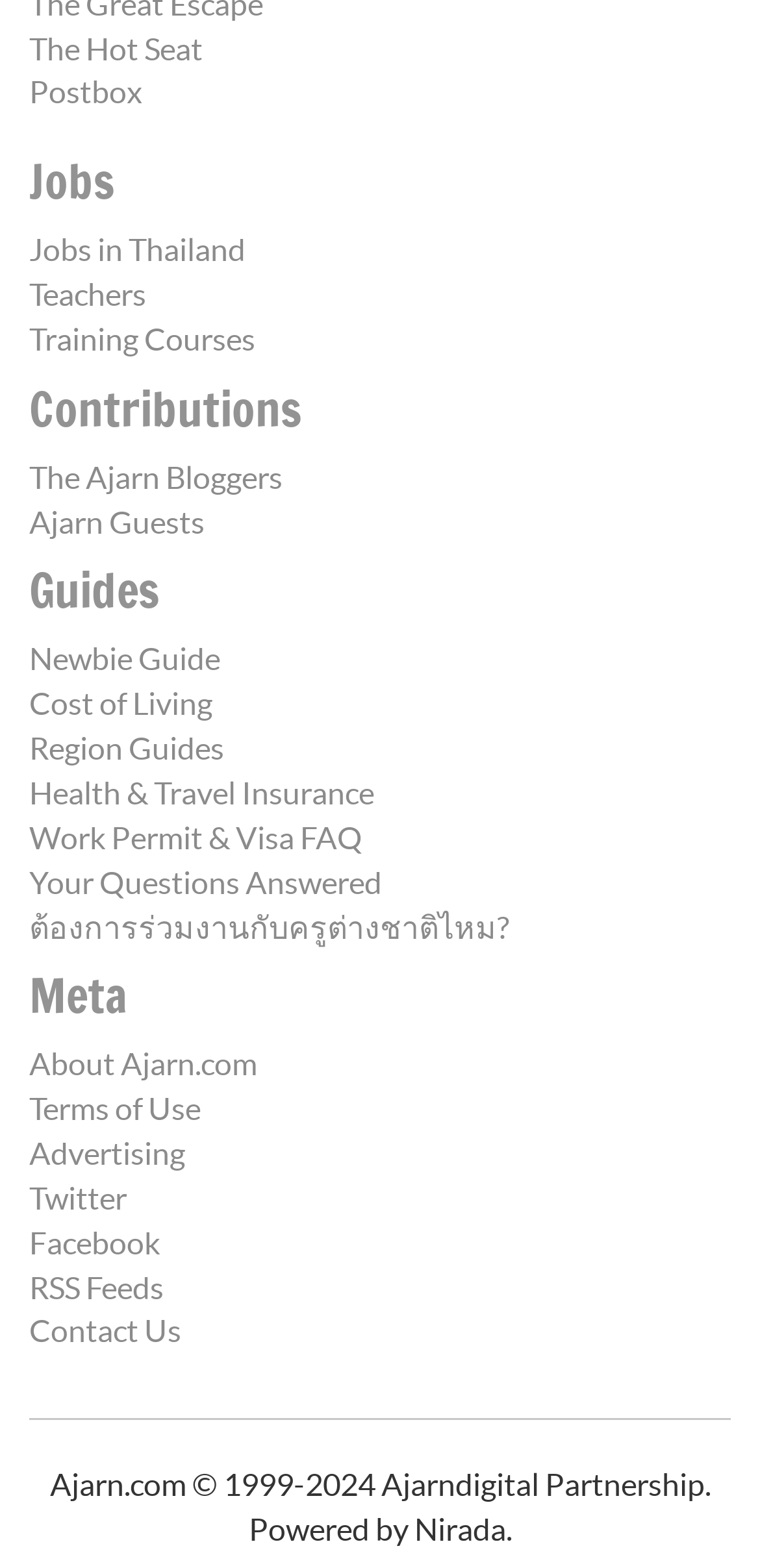Please answer the following question using a single word or phrase: 
What is the last link under the 'Guides' heading?

Your Questions Answered